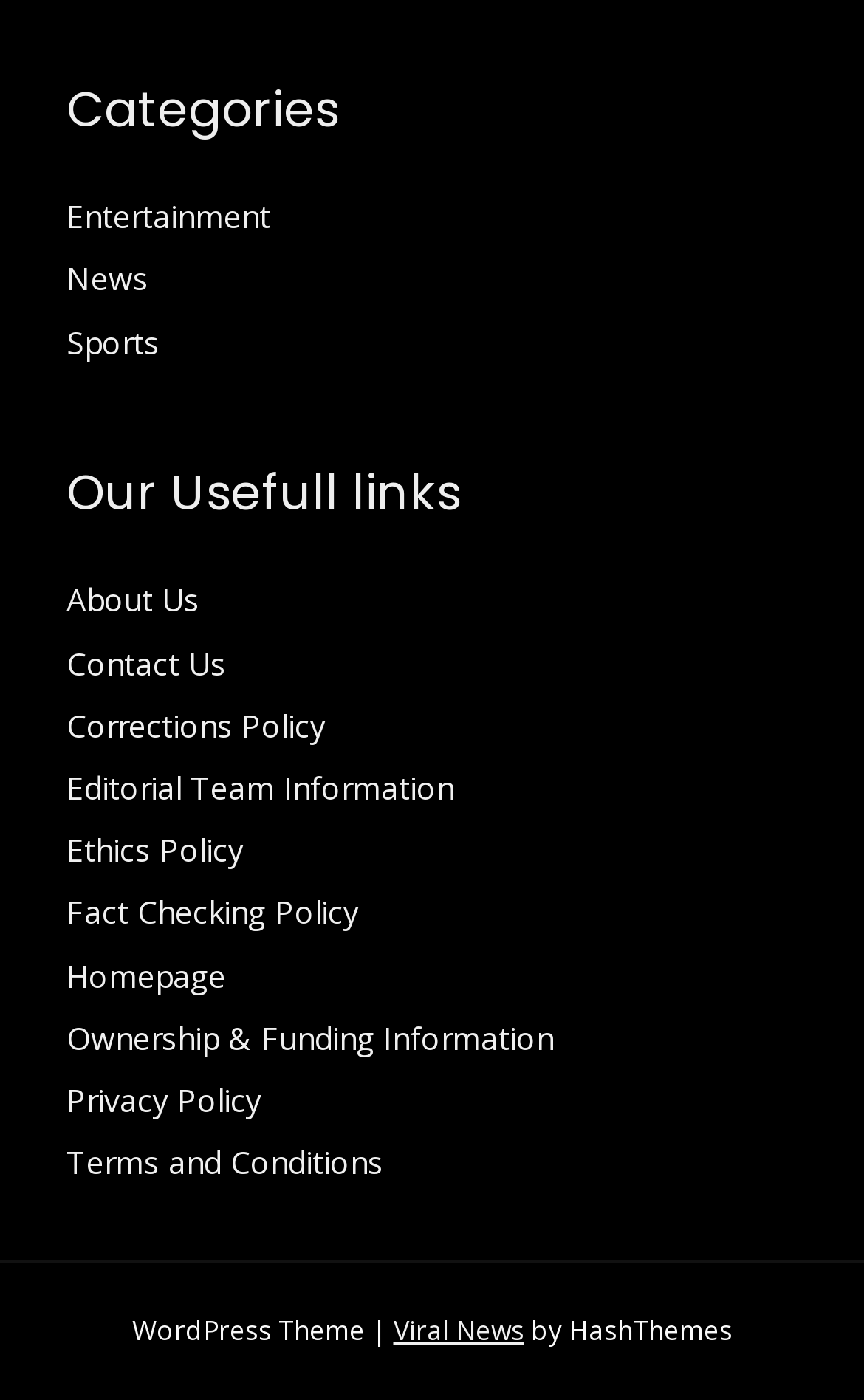What is the name of the company that created the theme?
Please provide a single word or phrase as your answer based on the image.

HashThemes